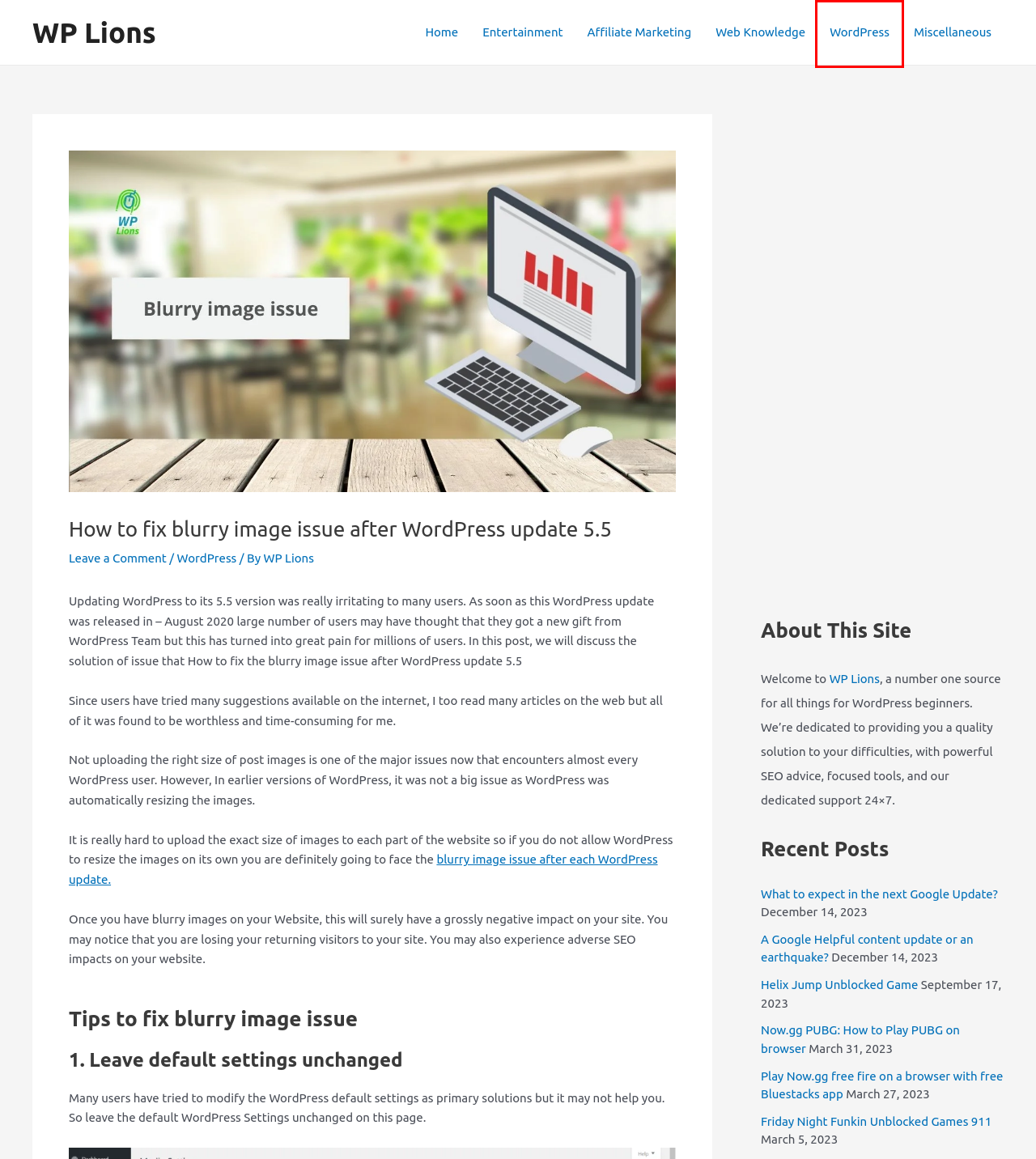Given a screenshot of a webpage with a red bounding box around an element, choose the most appropriate webpage description for the new page displayed after clicking the element within the bounding box. Here are the candidates:
A. Miscellaneous Archives - WP Lions
B. Now.gg PUBG: How to Play PUBG on browser - WP Lions
C. Play Now.gg free fire on a browser with free Bluestacks app
D. WP Lions - Smart Web Solution for WP
E. Helix Jump Unblocked Game - WP Lions
F. WordPress Archives - WP Lions
G. A Google Helpful content update or an earthquake? - WP Lions
H. Friday Night Funkin Unblocked Games 911 - WP Lions

F